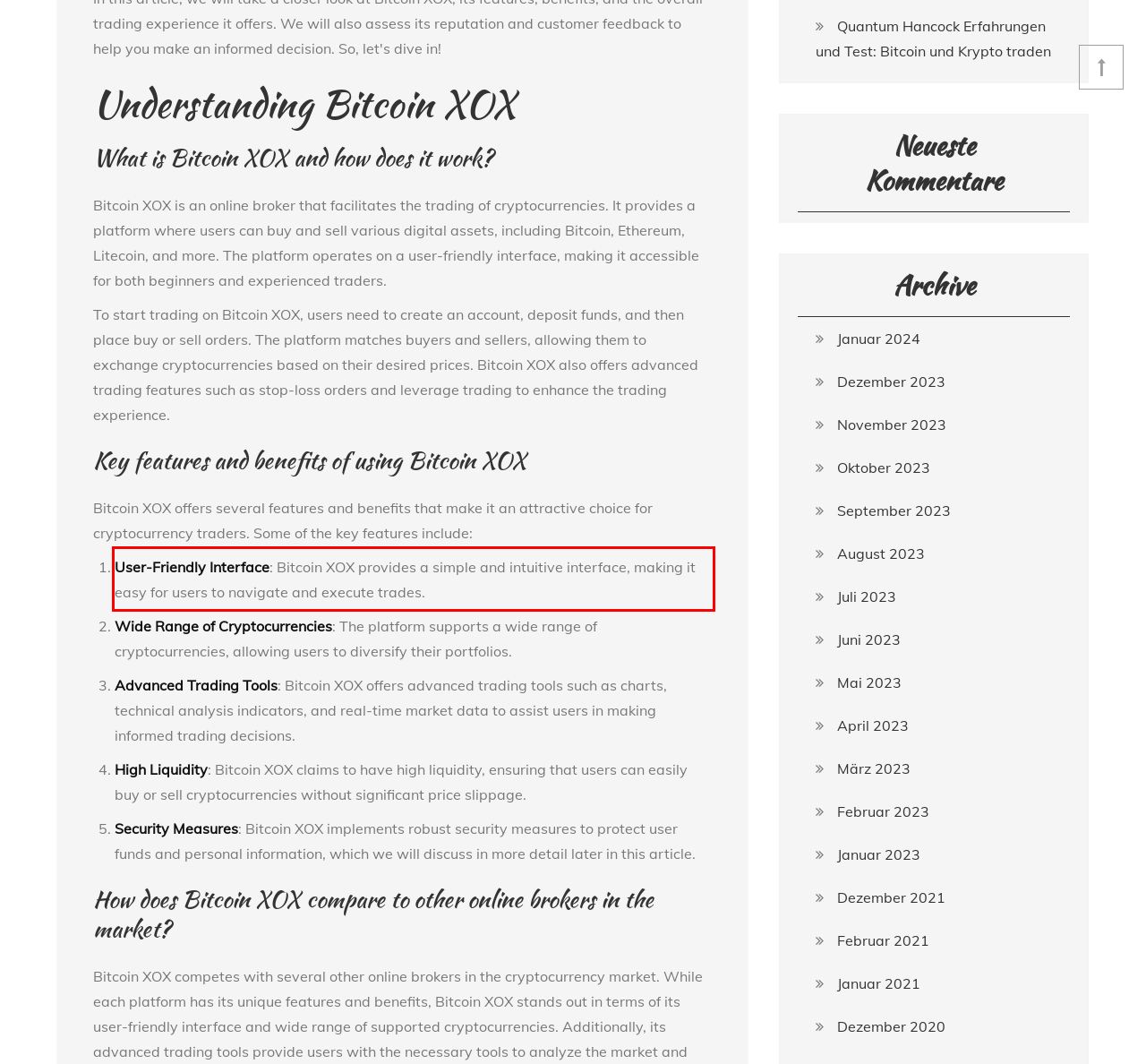Given a screenshot of a webpage, identify the red bounding box and perform OCR to recognize the text within that box.

User-Friendly Interface: Bitcoin XOX provides a simple and intuitive interface, making it easy for users to navigate and execute trades.